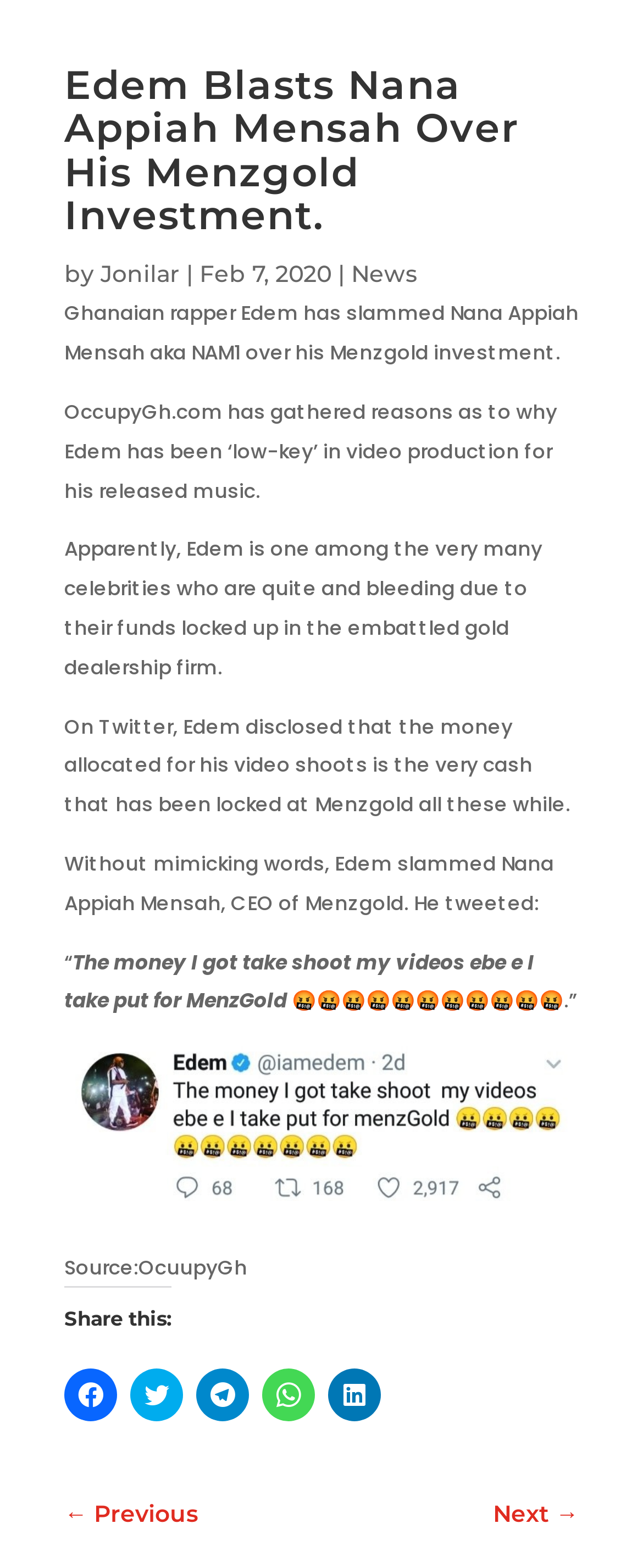Observe the image and answer the following question in detail: How many social media platforms can the article be shared on?

The article provides options to share it on various social media platforms. These options are located below the main content and include Facebook, Twitter, Telegram, WhatsApp, and LinkedIn. Therefore, the article can be shared on 5 different social media platforms.